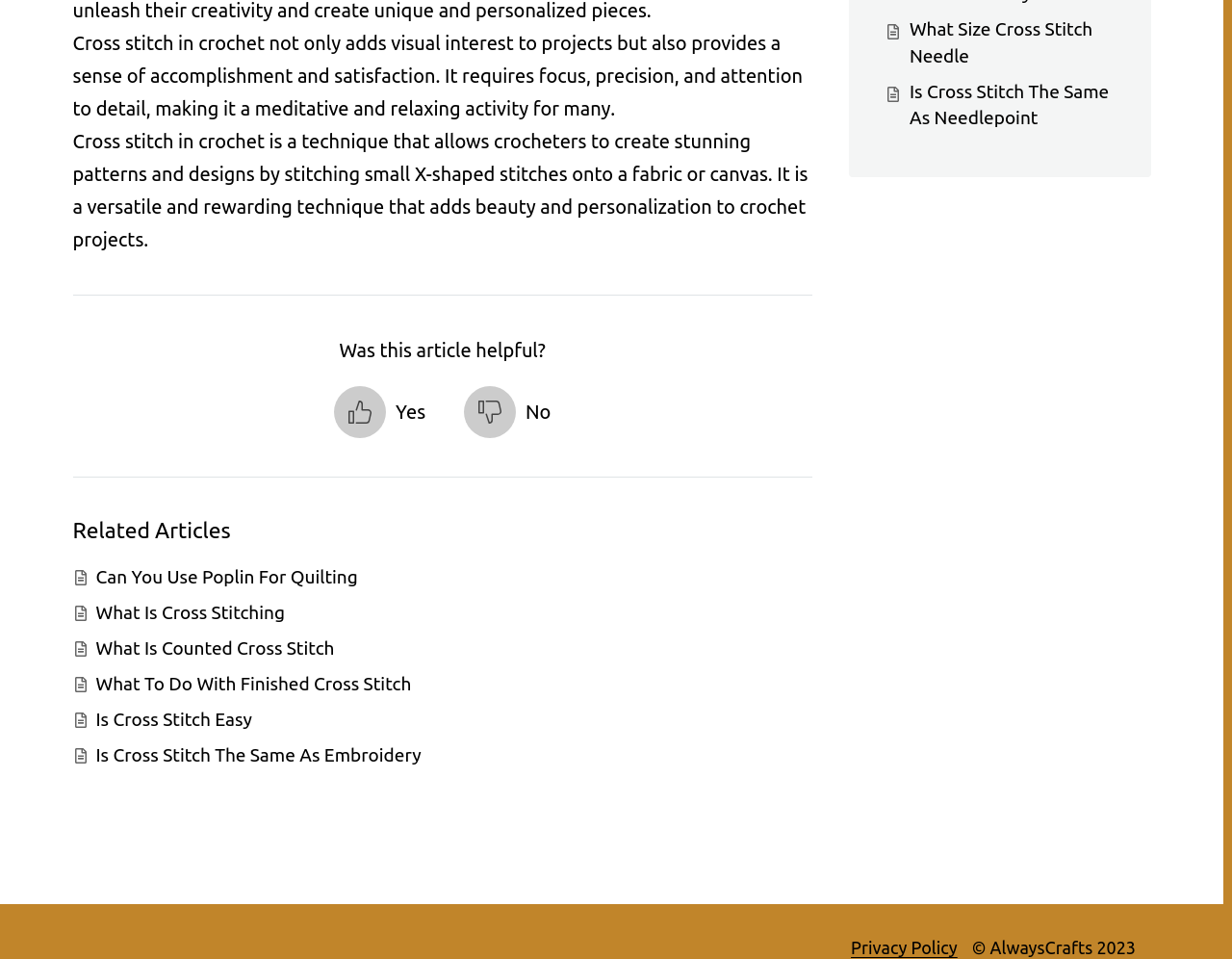Extract the bounding box for the UI element that matches this description: "Yes".

[0.271, 0.403, 0.345, 0.457]